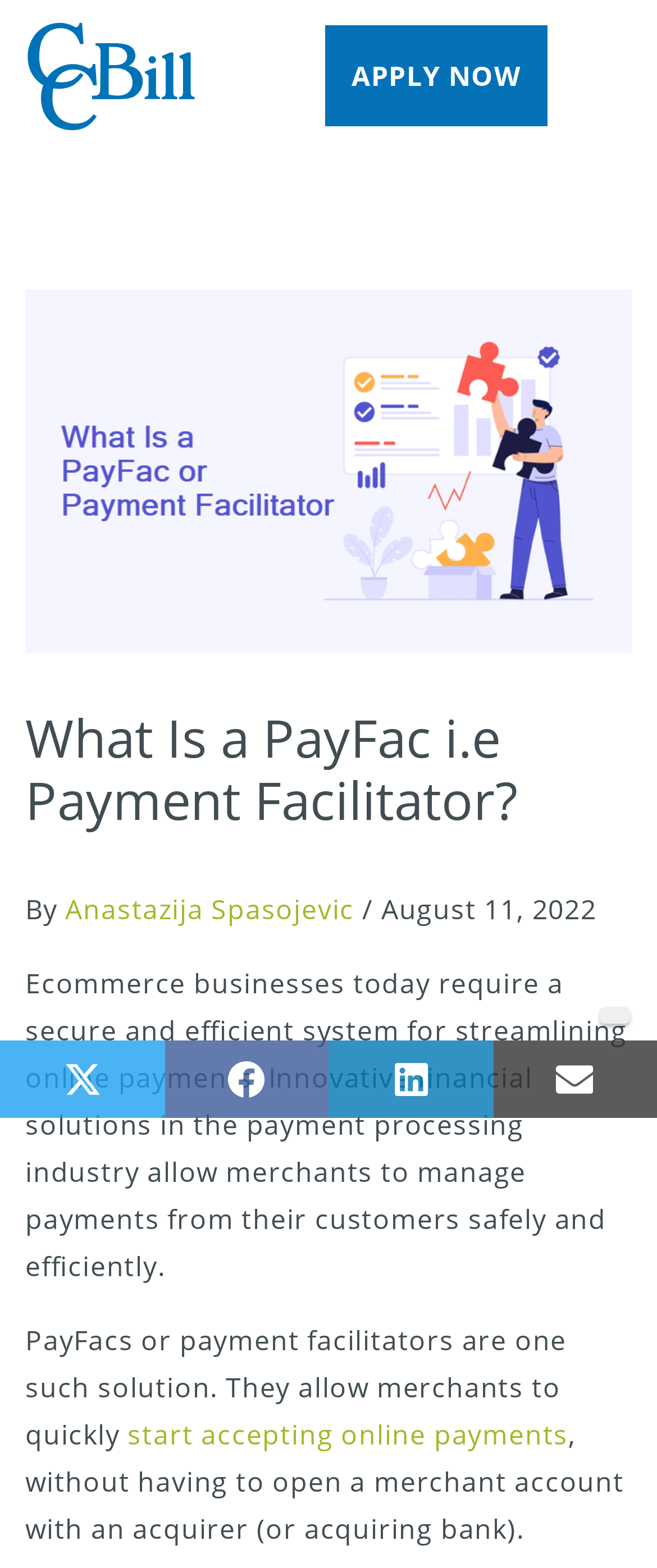Illustrate the webpage with a detailed description.

The webpage is about payment facilitators and their role in enabling online businesses to accept payments safely and efficiently. At the top left corner, there is a link to "CCBill" accompanied by an image. On the top right corner, there is a button to toggle navigation. Below the navigation button, there is a prominent link to "APPLY NOW".

The main content of the webpage is divided into sections. The first section has a header image with the title "What Is a PayFac i.e Payment Facilitator?" and a heading with the same title. Below the heading, there is a byline with the author's name, "Anastazija Spasojevic", and a timestamp indicating the publication date, "August 11, 2022".

The main article starts with a paragraph explaining the need for secure and efficient payment systems for ecommerce businesses. It then introduces payment facilitators as a solution, allowing merchants to quickly start accepting online payments without a merchant account. There is a link within the paragraph to learn more about starting to accept online payments.

At the bottom of the page, there are social media links to share the article on Twitter, Facebook, LinkedIn, and via email. Finally, there is a "Back to top" button at the bottom right corner of the page.